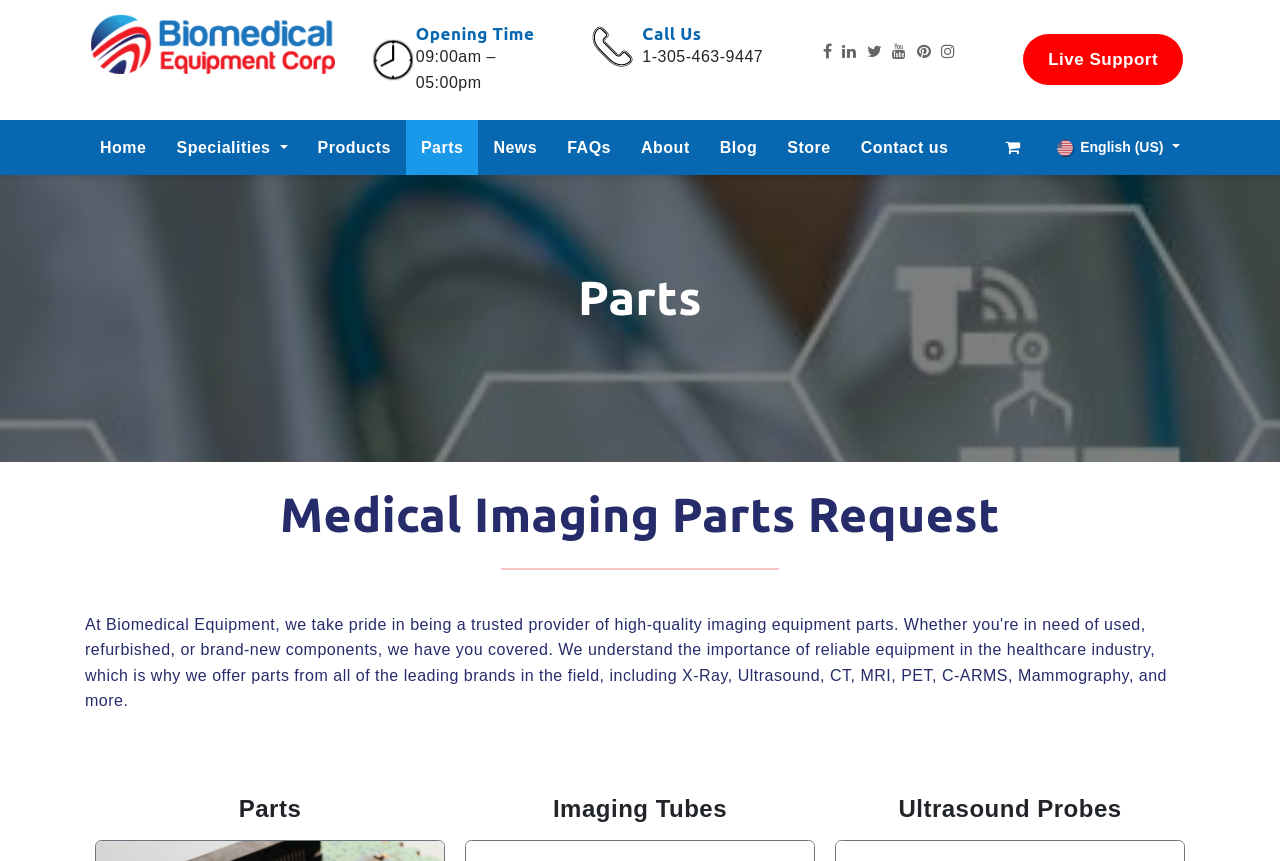Please identify the bounding box coordinates for the region that you need to click to follow this instruction: "Switch to a different language".

[0.814, 0.14, 0.934, 0.203]